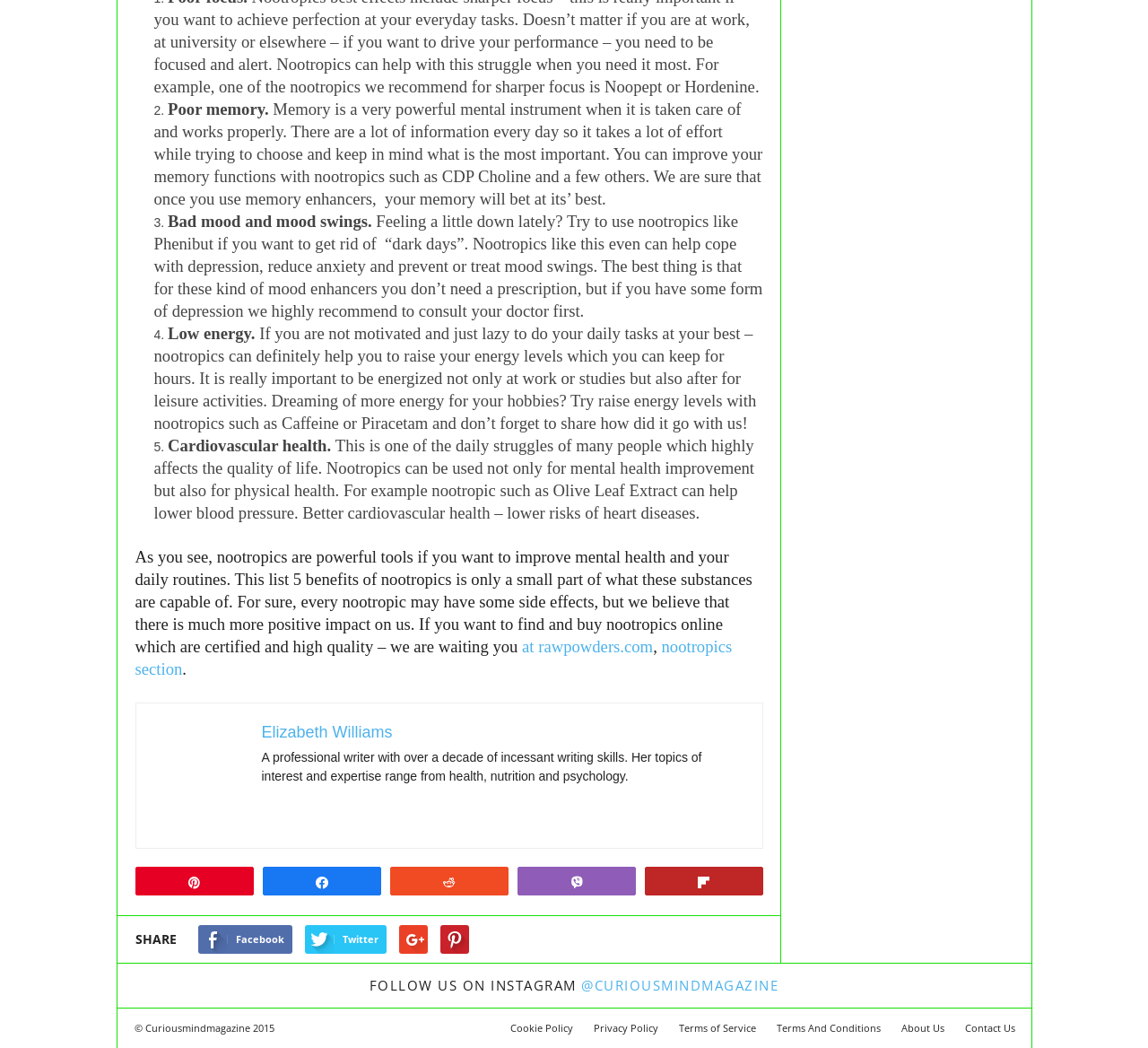Could you highlight the region that needs to be clicked to execute the instruction: "Share on Facebook"?

[0.172, 0.883, 0.254, 0.91]